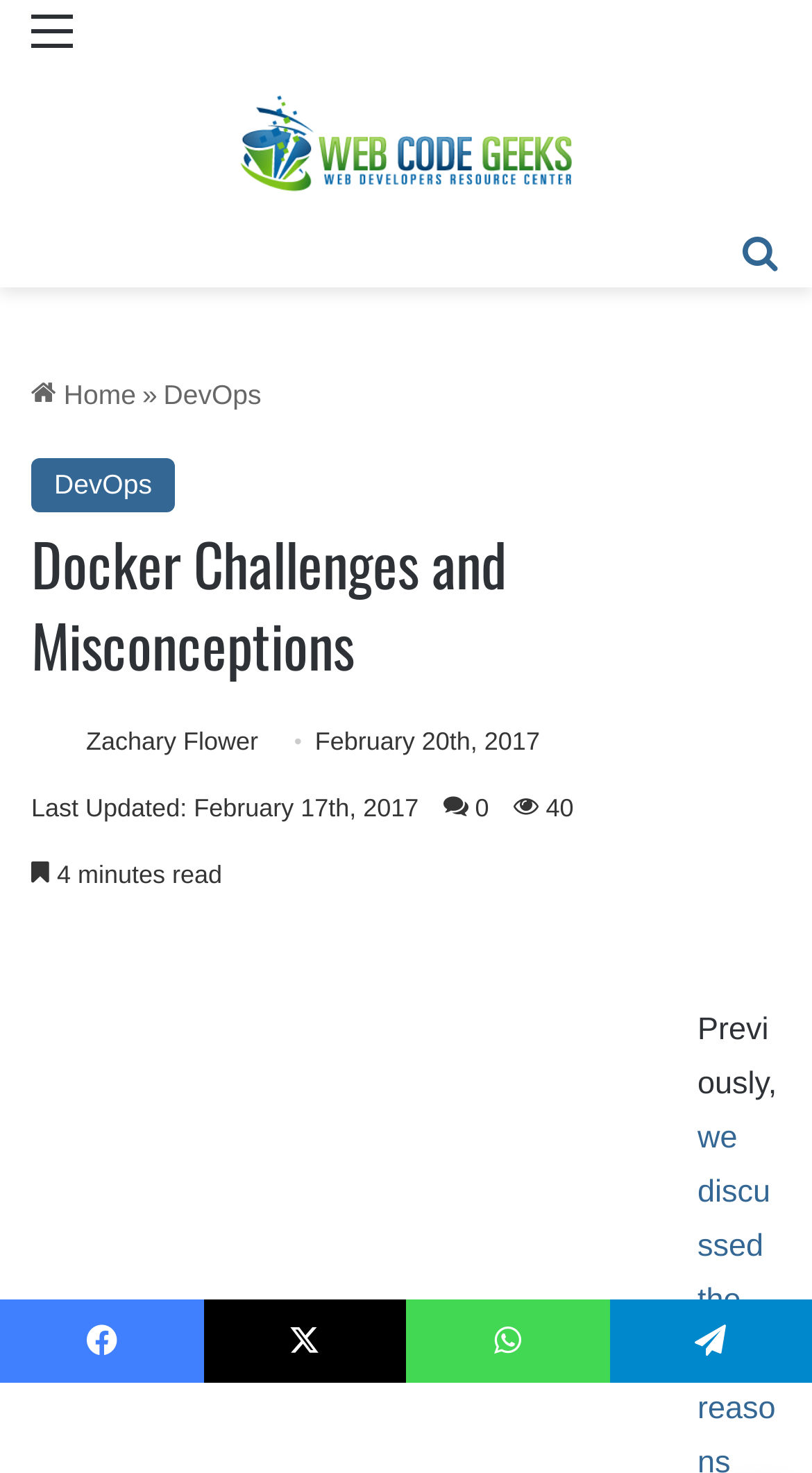Using floating point numbers between 0 and 1, provide the bounding box coordinates in the format (top-left x, top-left y, bottom-right x, bottom-right y). Locate the UI element described here: Menu

None